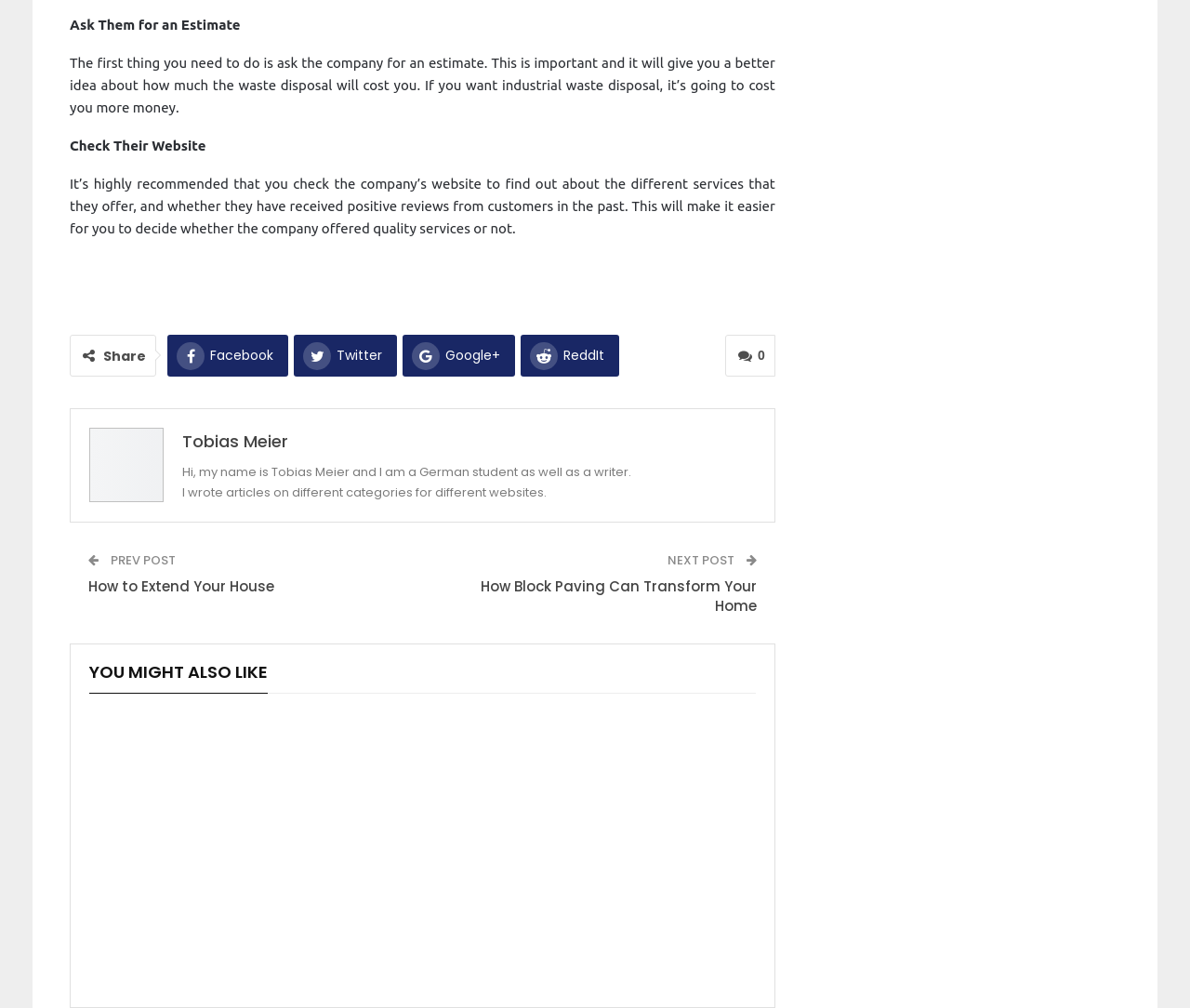Find the bounding box coordinates for the element described here: "Tobias Meier".

[0.006, 0.519, 0.072, 0.537]